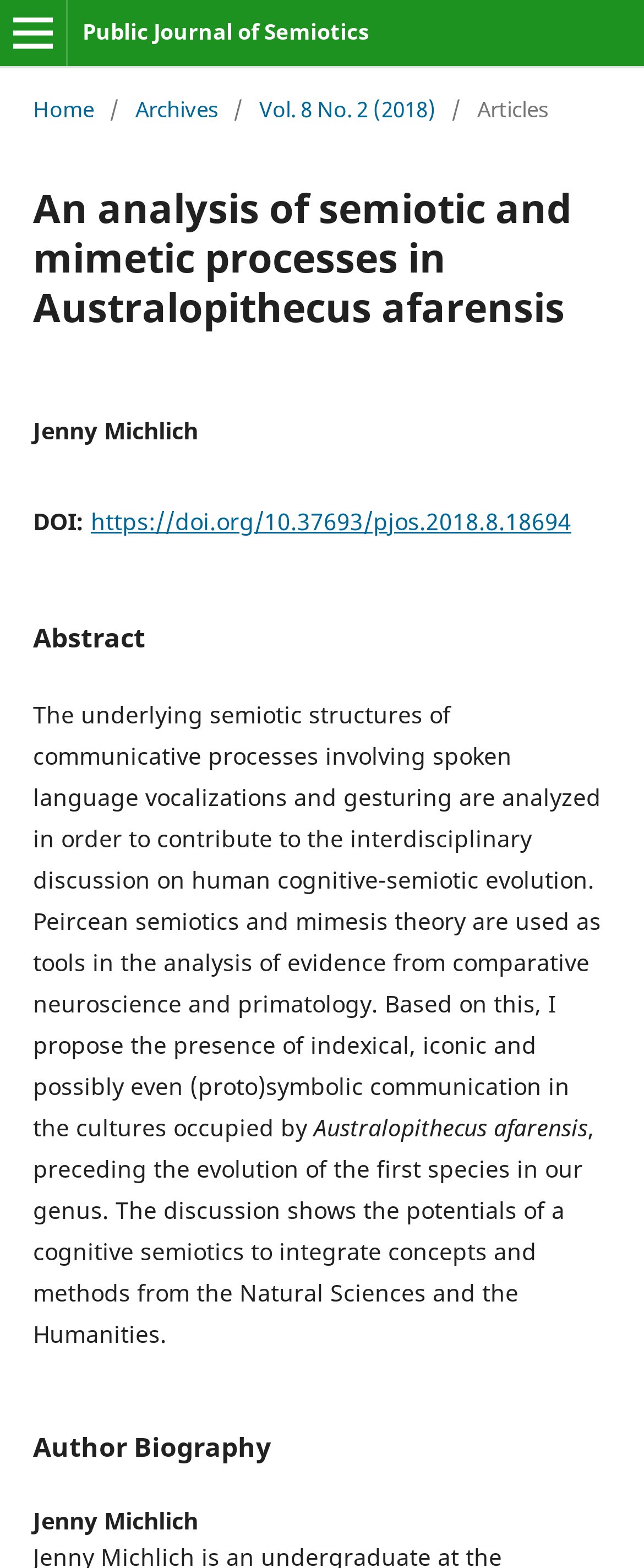From the webpage screenshot, predict the bounding box of the UI element that matches this description: "Archives".

[0.21, 0.059, 0.338, 0.08]